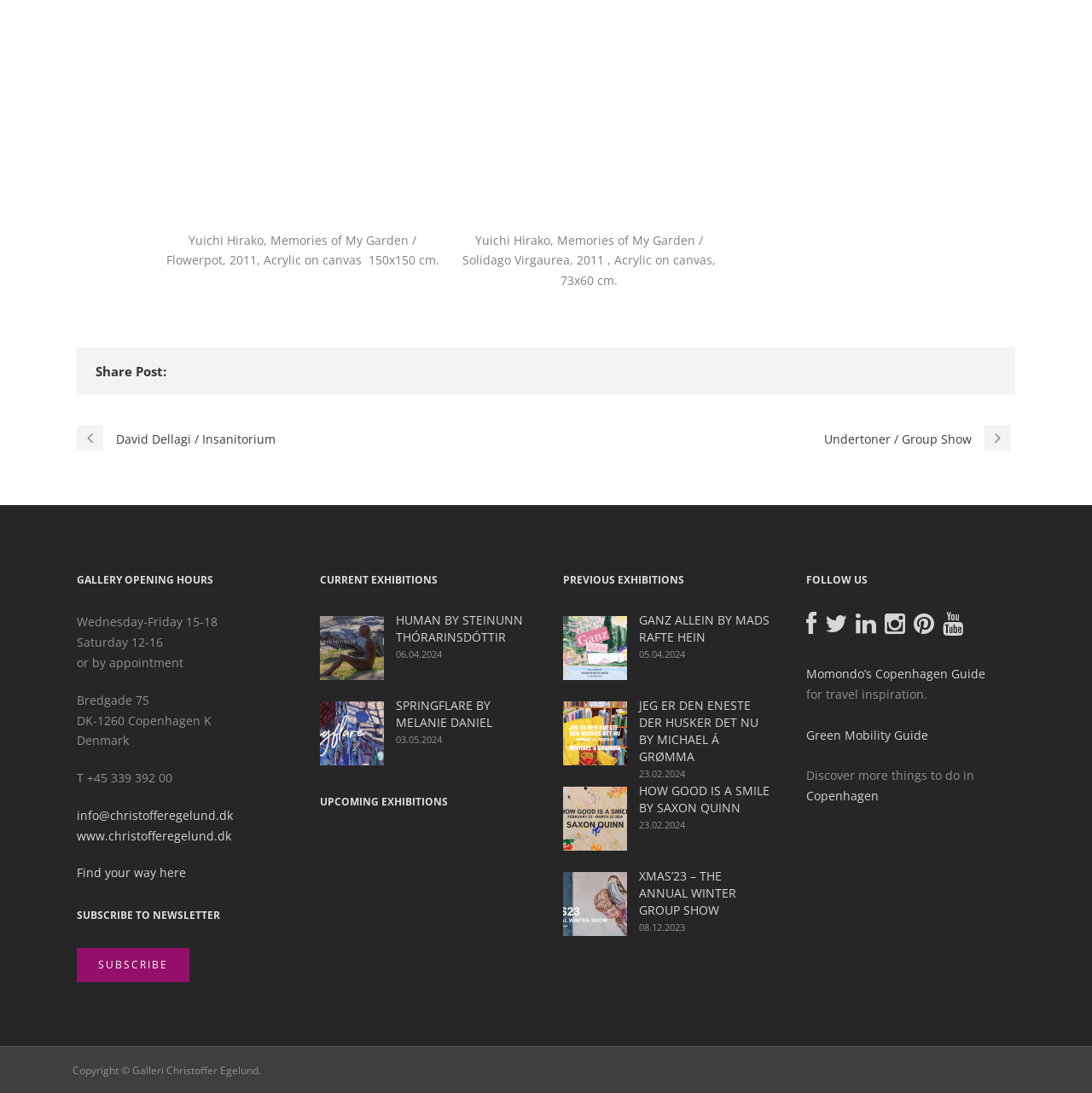Can you specify the bounding box coordinates of the area that needs to be clicked to fulfill the following instruction: "Follow on Facebook"?

[0.194, 0.331, 0.212, 0.349]